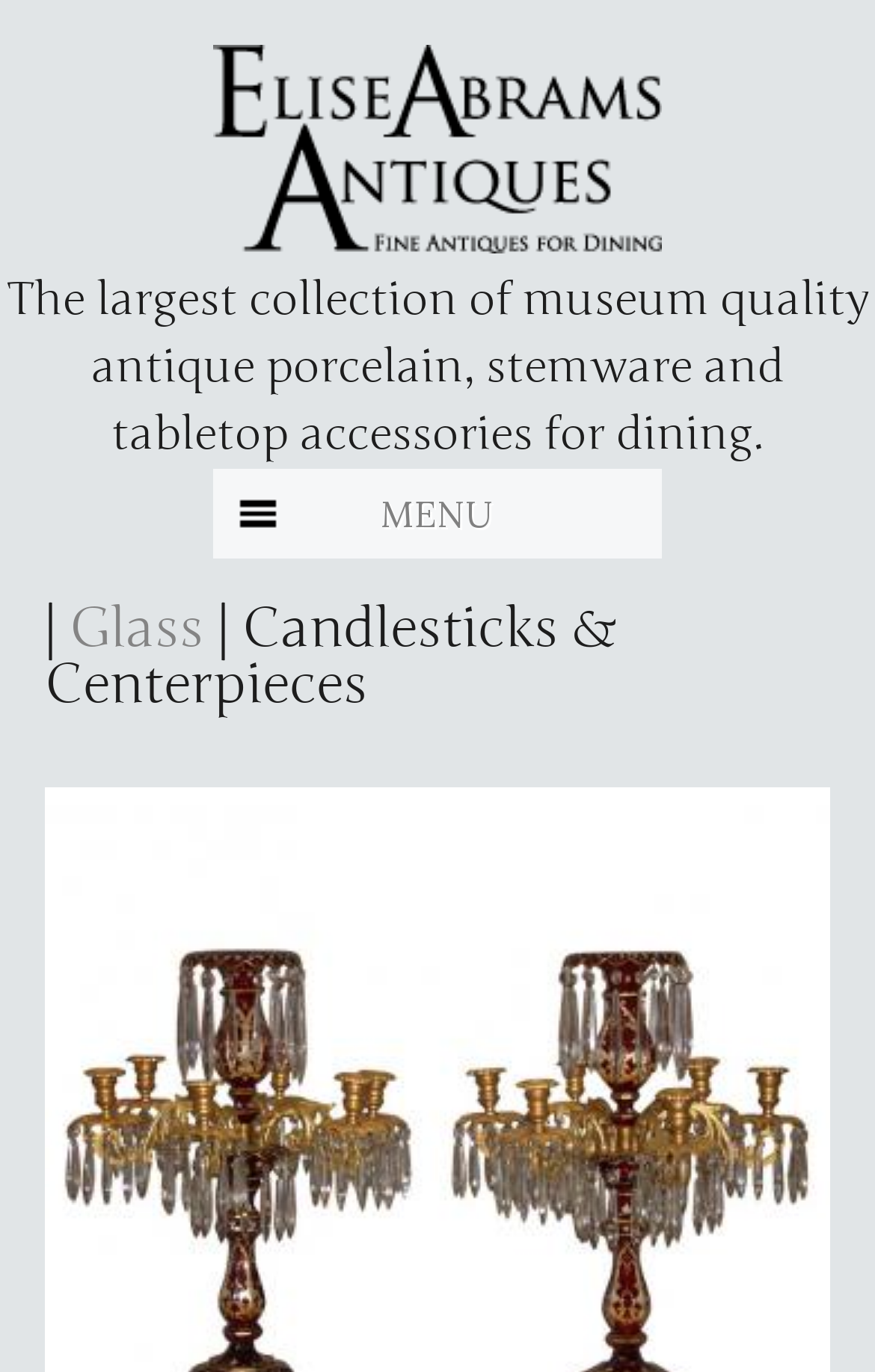What is the purpose of the 'Skip to main content' link?
From the image, respond using a single word or phrase.

To bypass navigation